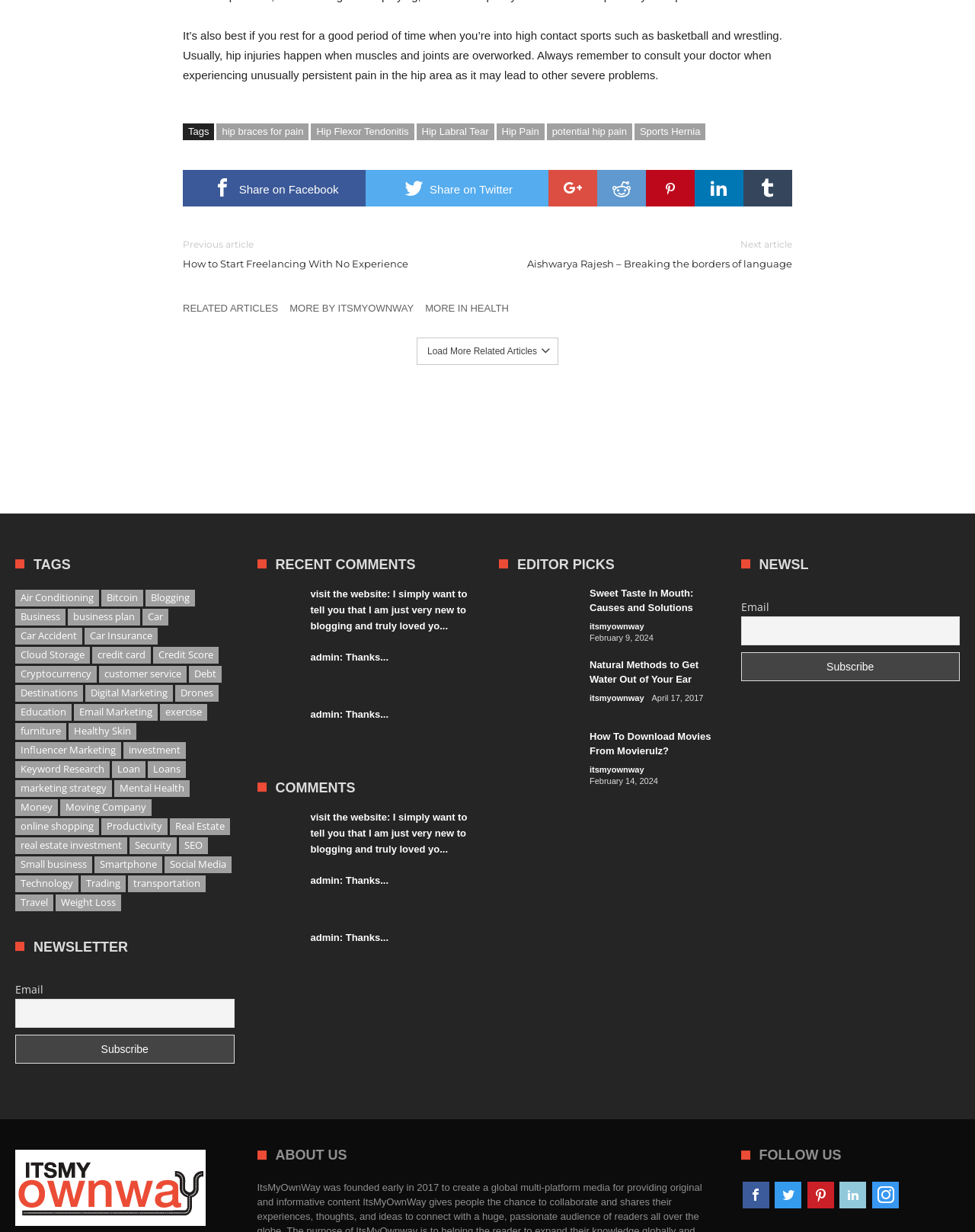Based on the image, please elaborate on the answer to the following question:
What is the purpose of the 'Load More Related Articles' button?

The purpose of the 'Load More Related Articles' button can be inferred by its text content and its position on the webpage, which suggests that it is used to load more articles related to the current topic.